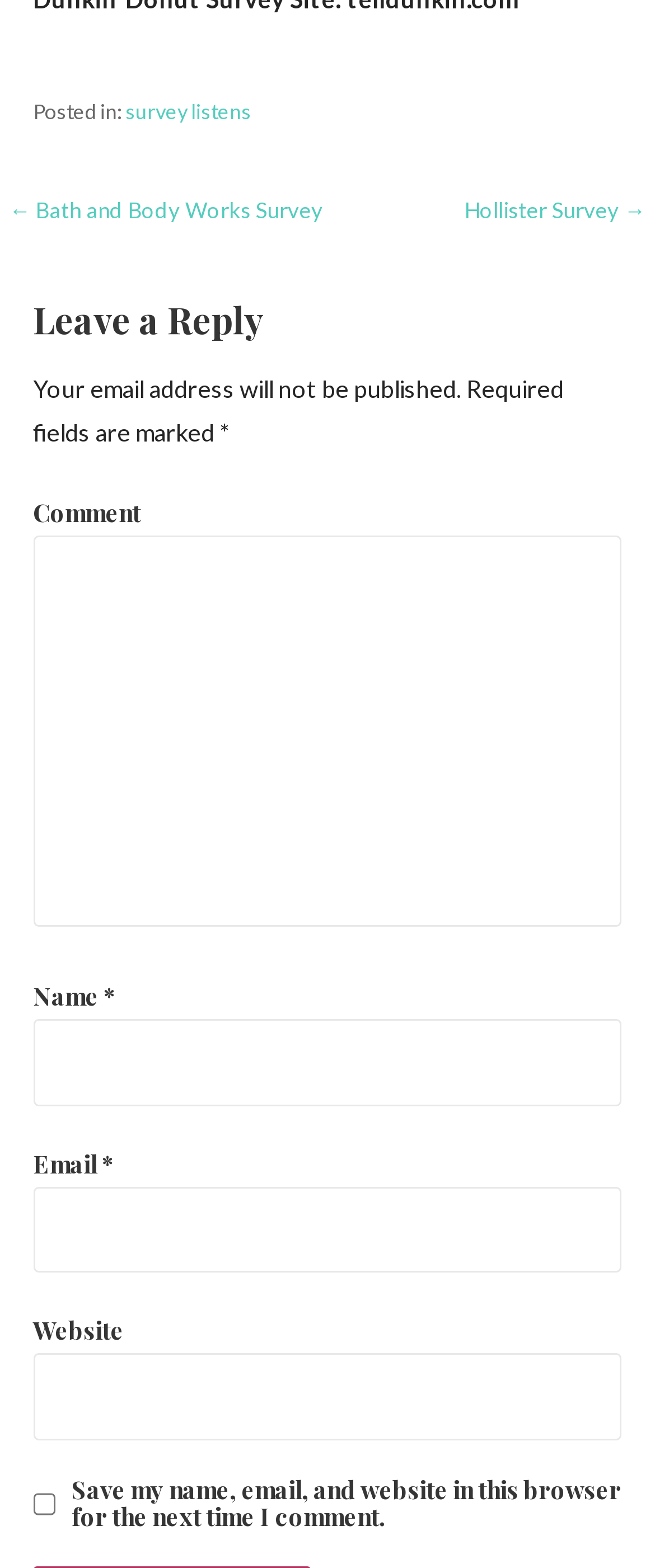What is the navigation option above the comment section?
Please answer the question with as much detail as possible using the screenshot.

The navigation option above the comment section is 'Post navigation', which allows users to navigate to previous or next posts, as indicated by the links '← Bath and Body Works Survey' and 'Hollister Survey →'.